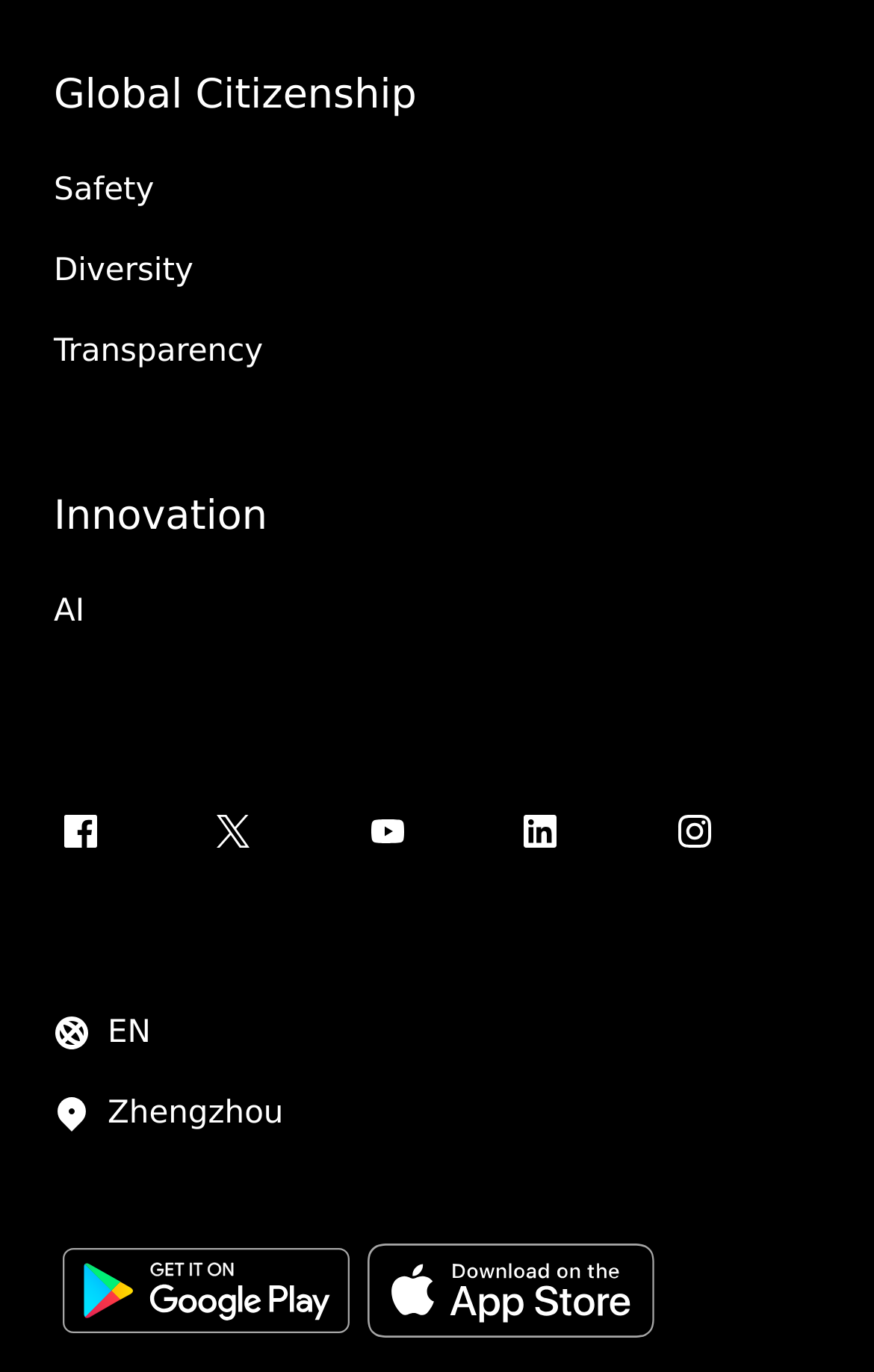How many social media links are there?
Answer with a single word or short phrase according to what you see in the image.

5